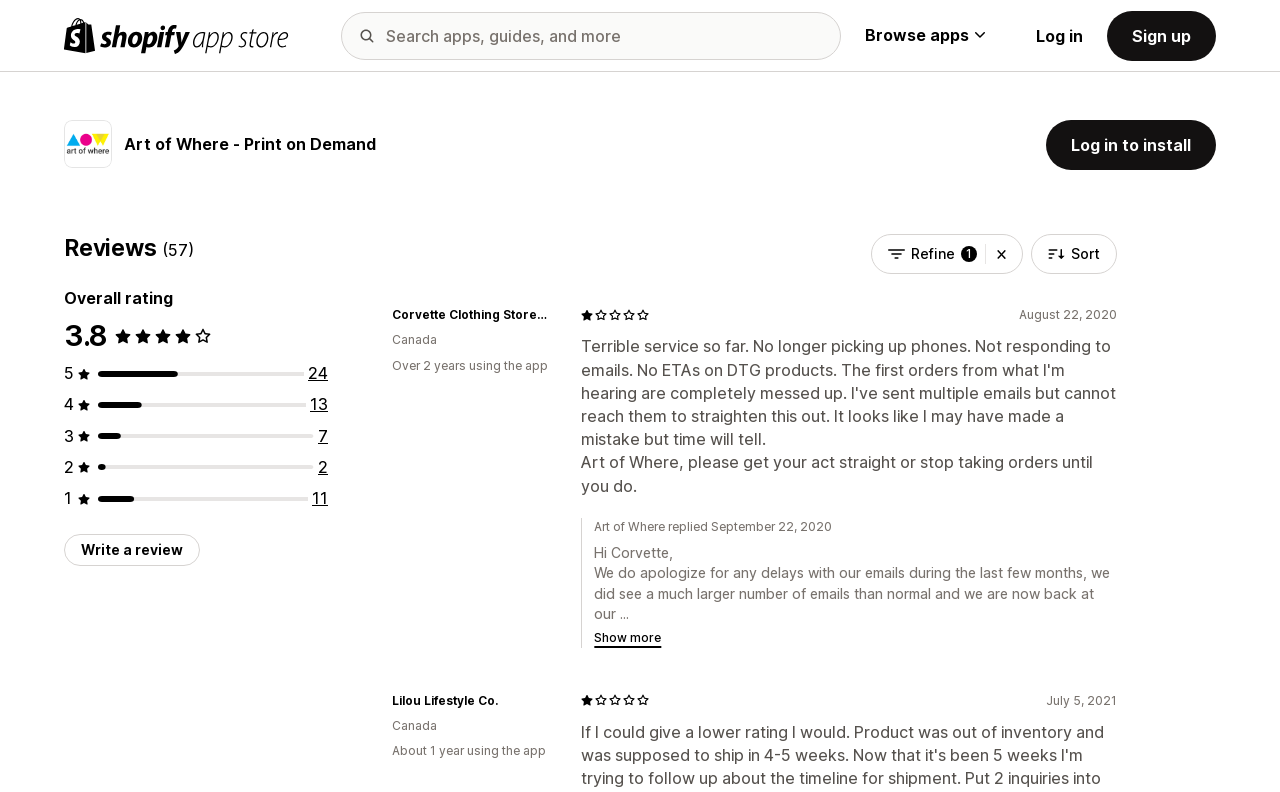What is the name of the app?
Based on the screenshot, give a detailed explanation to answer the question.

The name of the app can be found in the heading 'Art of Where ‑ Print on Demand' and also in the image description 'Art of Where ‑ Print on Demand'.